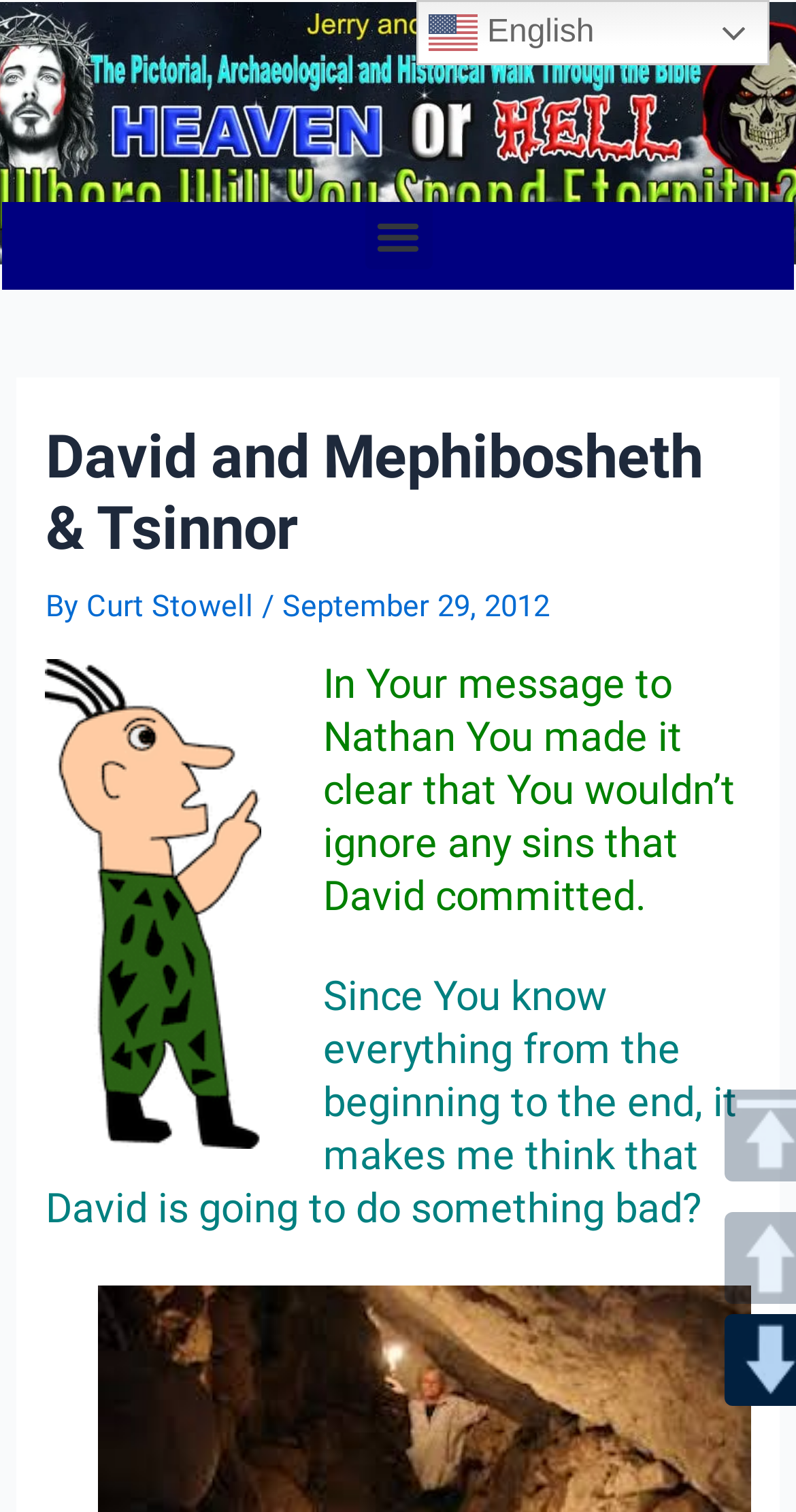Can you find and generate the webpage's heading?

David and Mephibosheth & Tsinnor